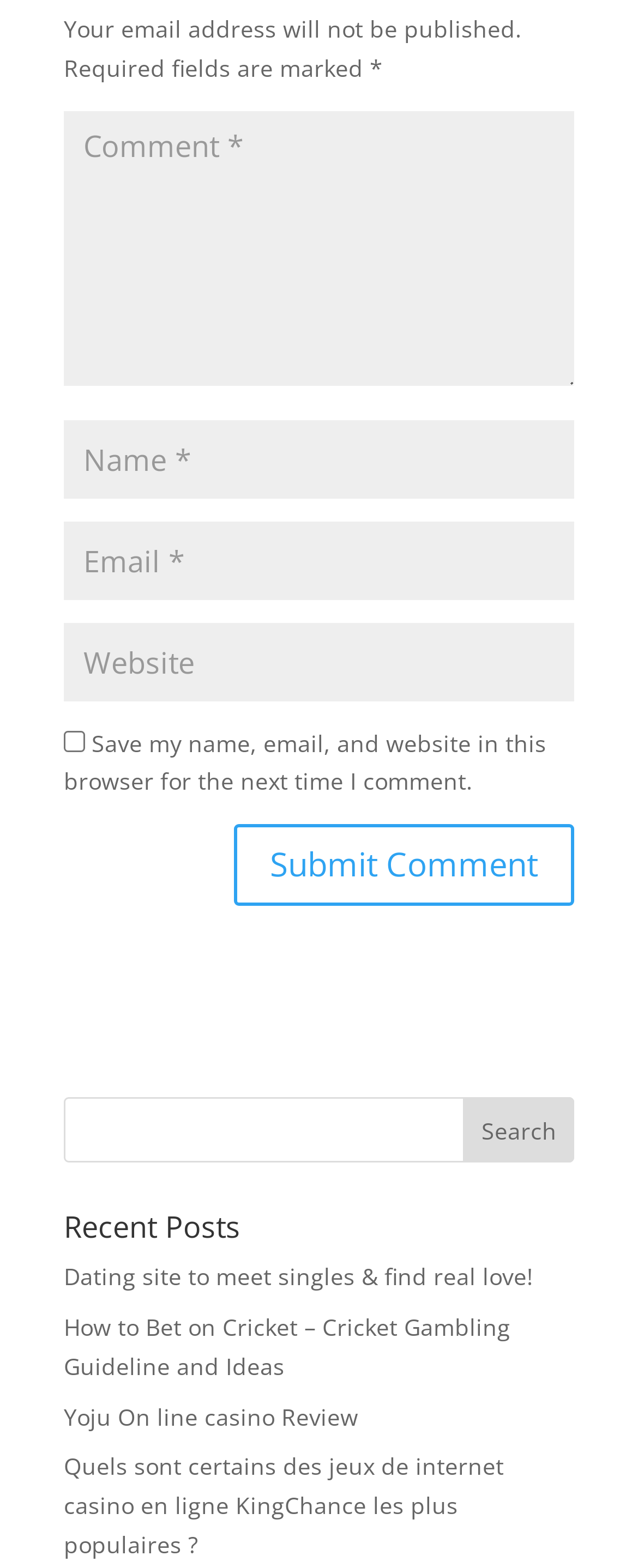Determine the bounding box coordinates for the clickable element to execute this instruction: "Read recent posts". Provide the coordinates as four float numbers between 0 and 1, i.e., [left, top, right, bottom].

[0.1, 0.804, 0.9, 0.833]